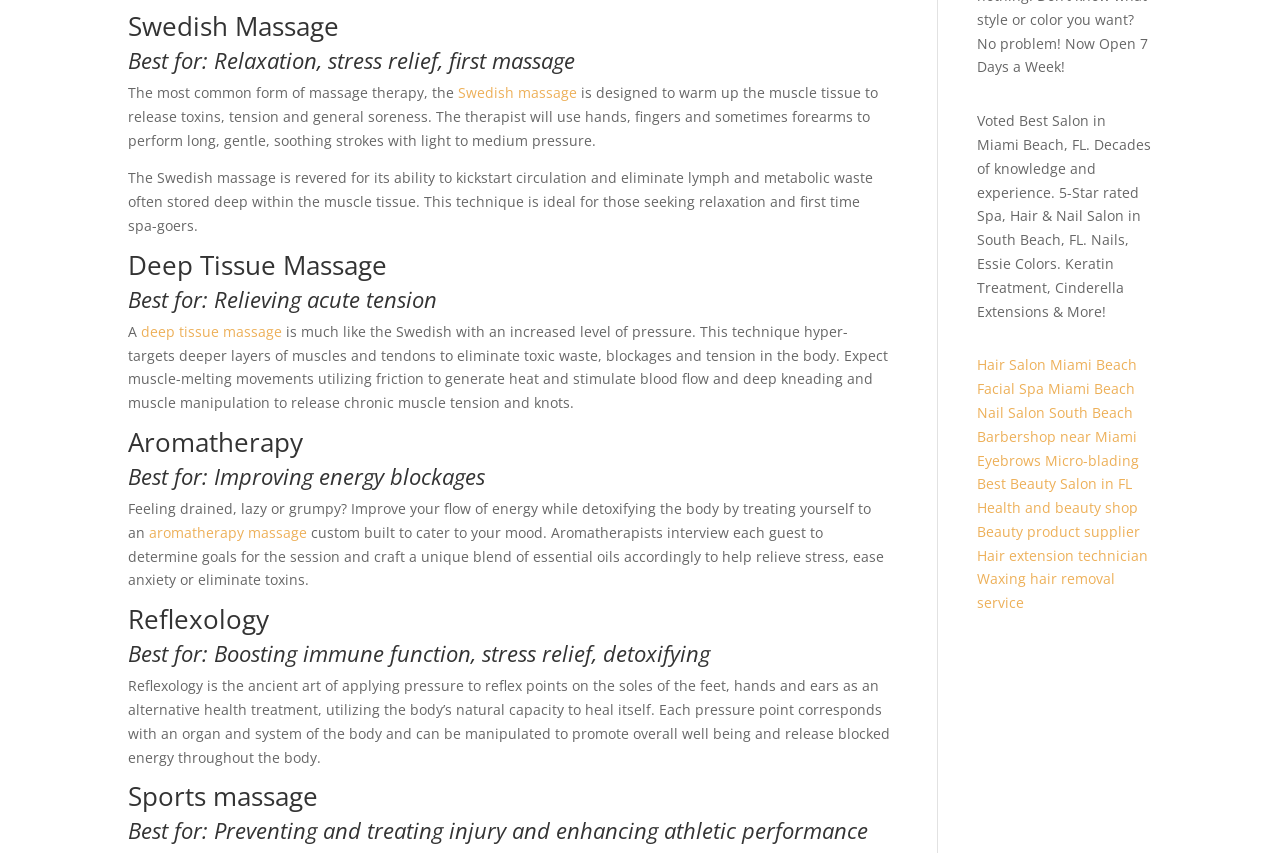What type of massage is best for relaxation?
Please provide a single word or phrase based on the screenshot.

Swedish massage